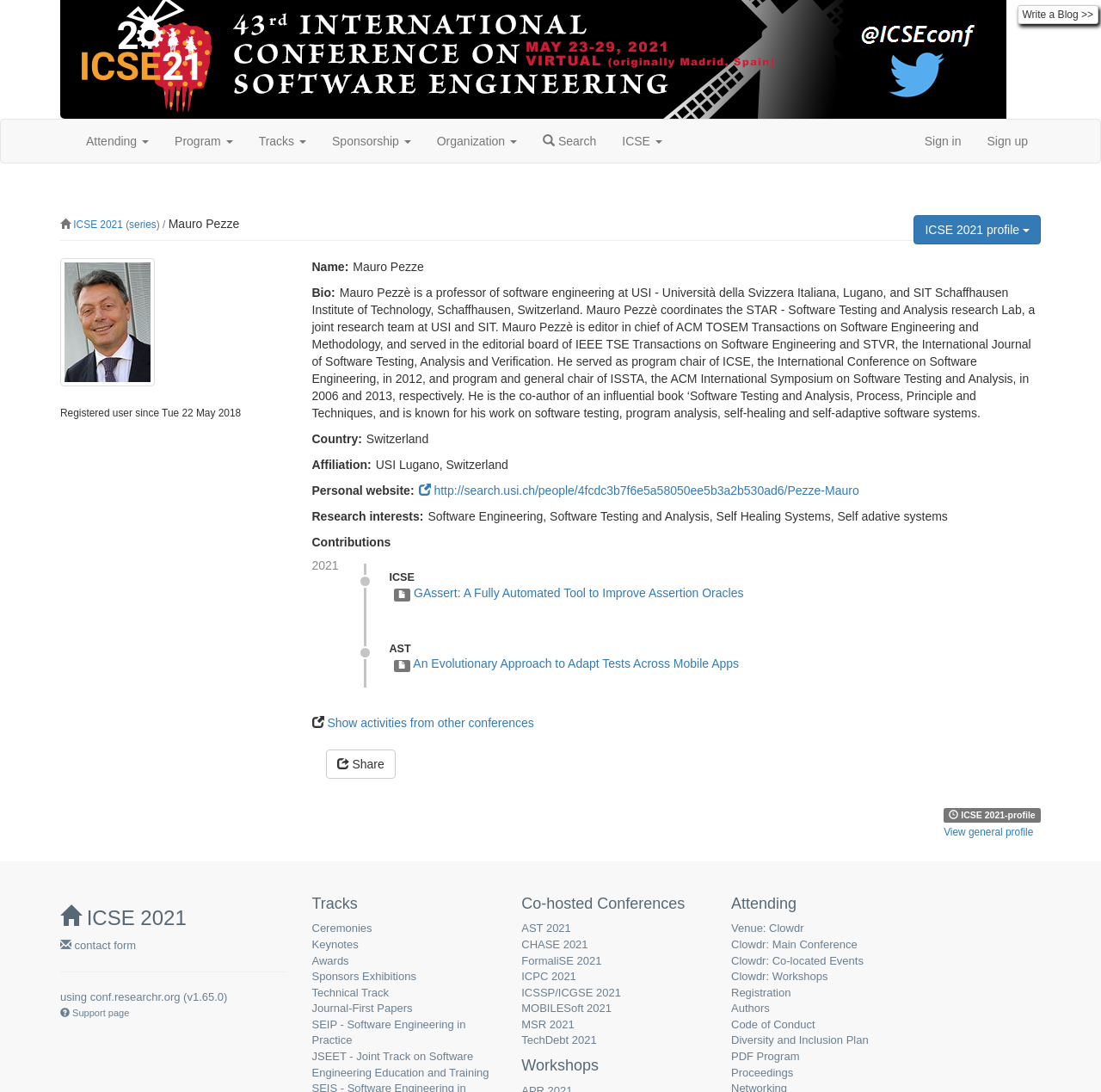What is the purpose of the 'Tracks' section?
Please provide a single word or phrase answer based on the image.

To list the different tracks of the conference